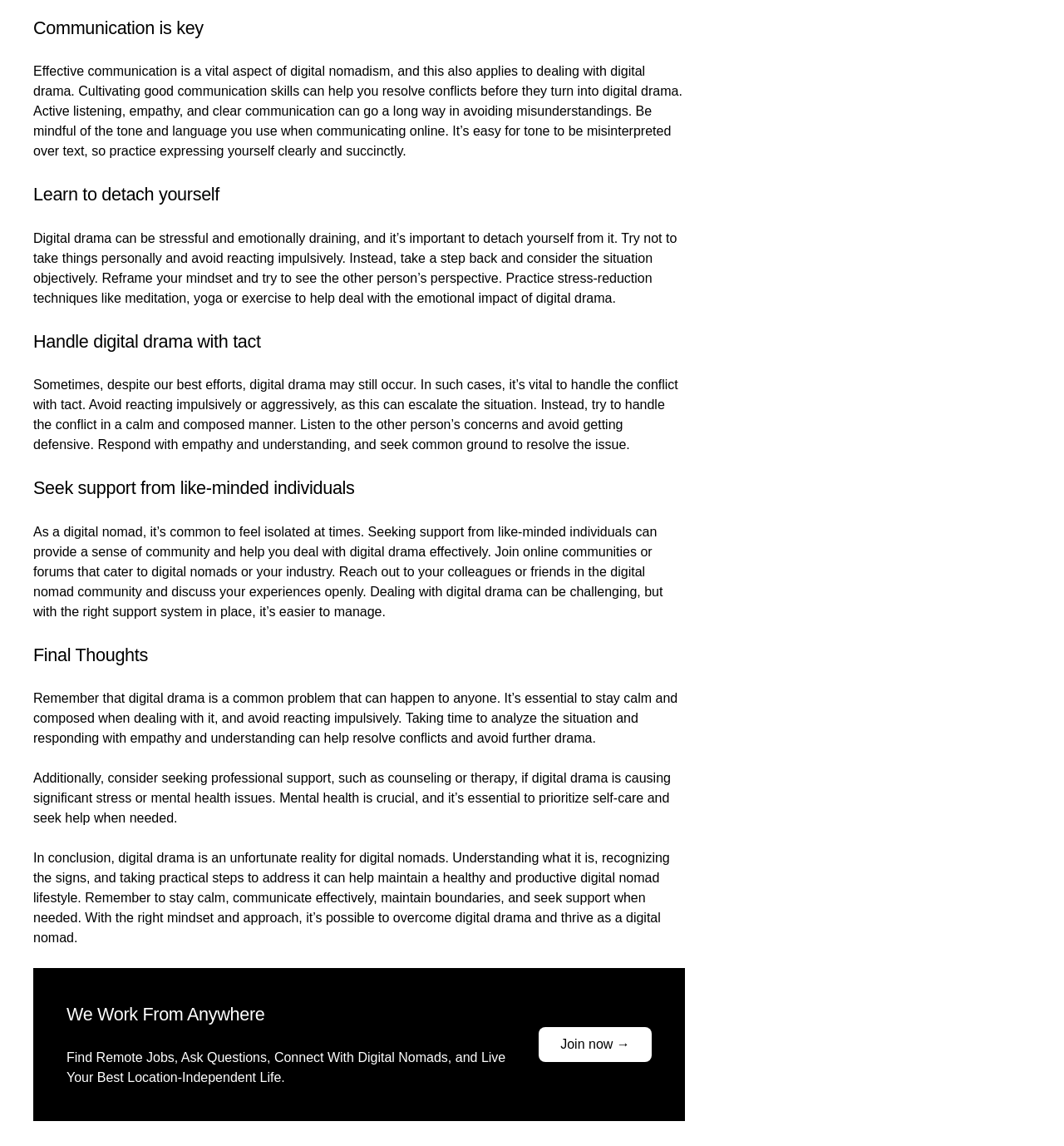What should you avoid when handling digital drama?
Examine the image and provide an in-depth answer to the question.

The webpage advises against reacting impulsively when handling digital drama, instead recommending a calm and composed approach to resolve conflicts.